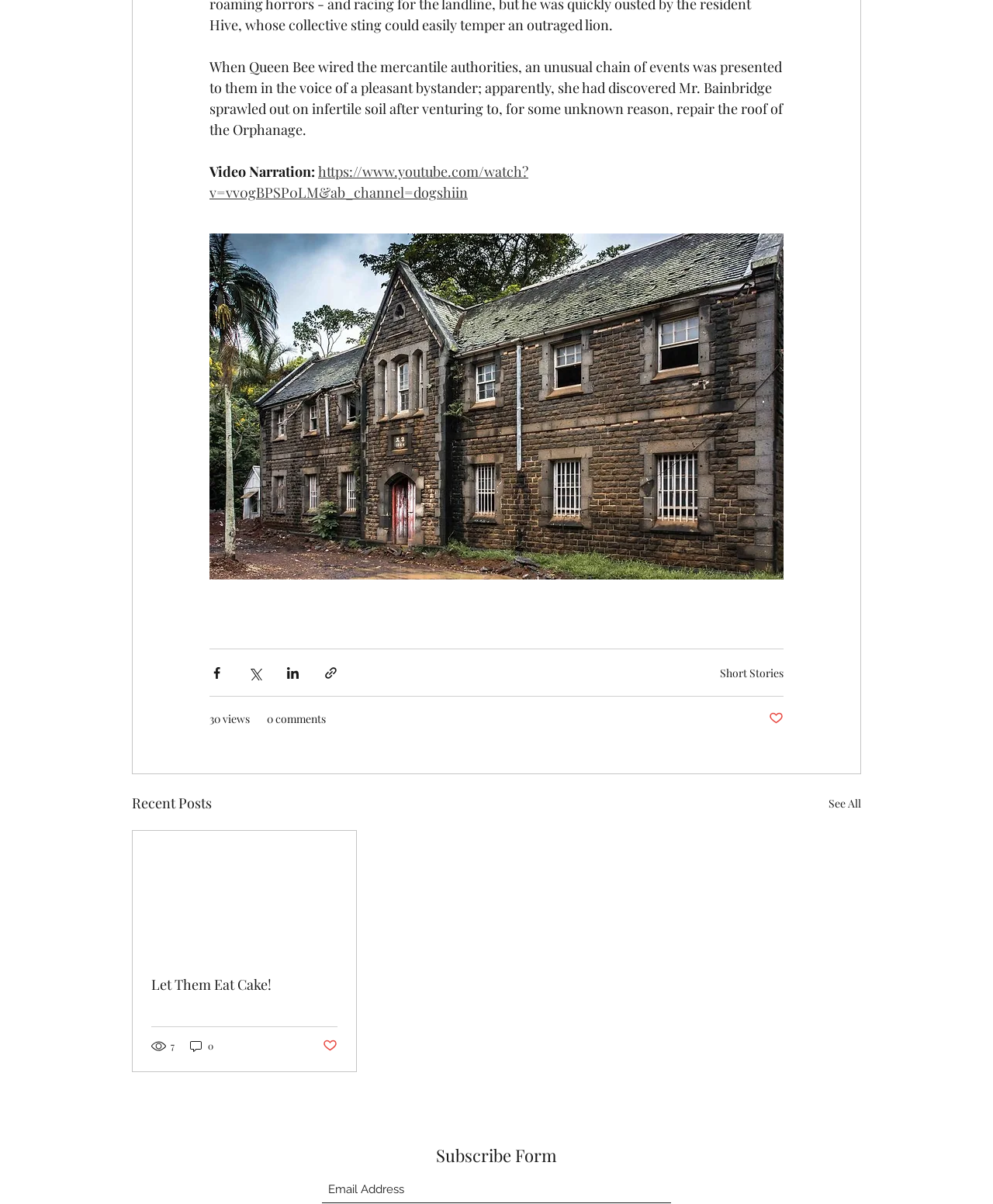What is the function of the textbox at the bottom of the page?
Using the visual information, reply with a single word or short phrase.

Email Address